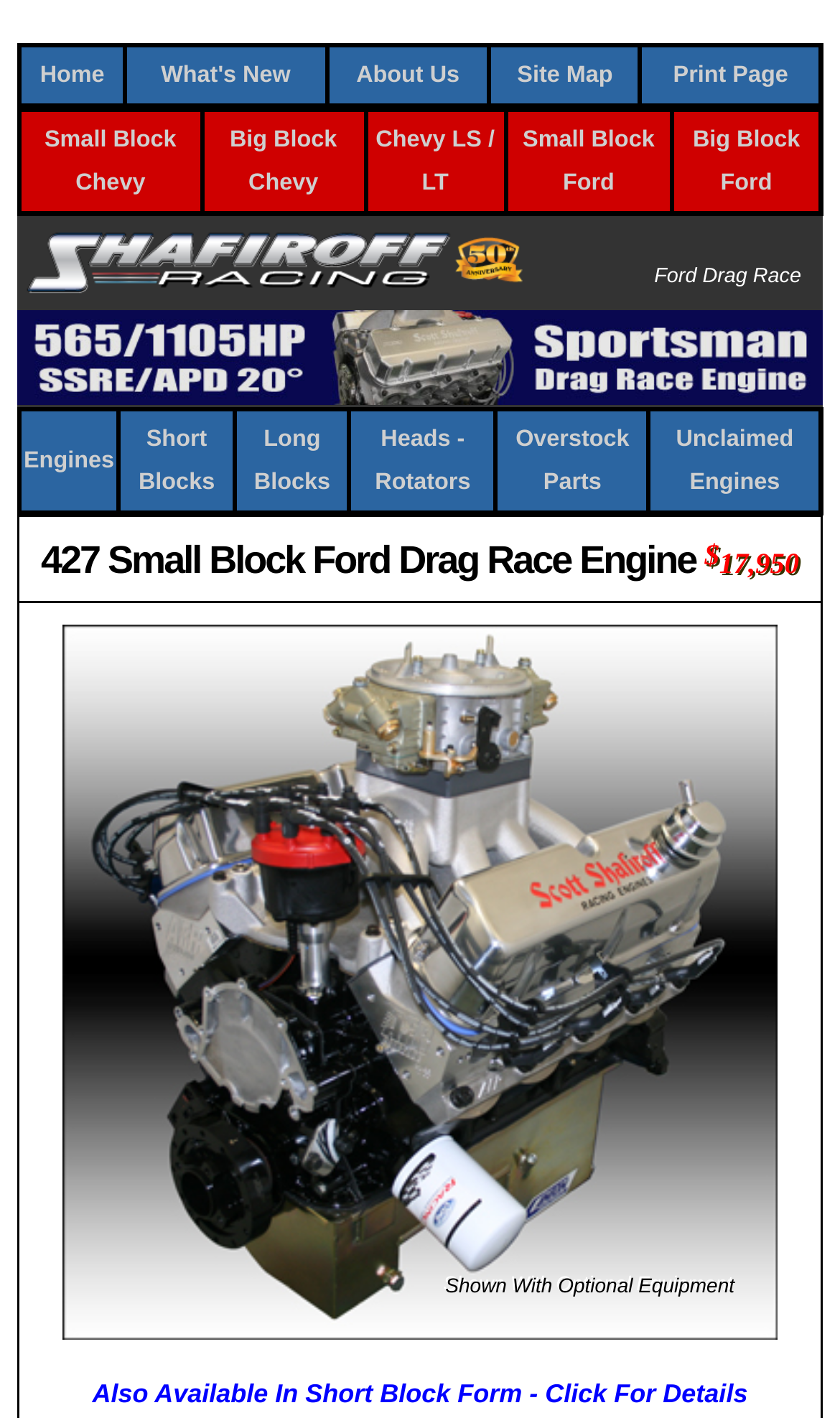Please identify the bounding box coordinates of the clickable region that I should interact with to perform the following instruction: "Click on Home". The coordinates should be expressed as four float numbers between 0 and 1, i.e., [left, top, right, bottom].

[0.026, 0.033, 0.146, 0.073]